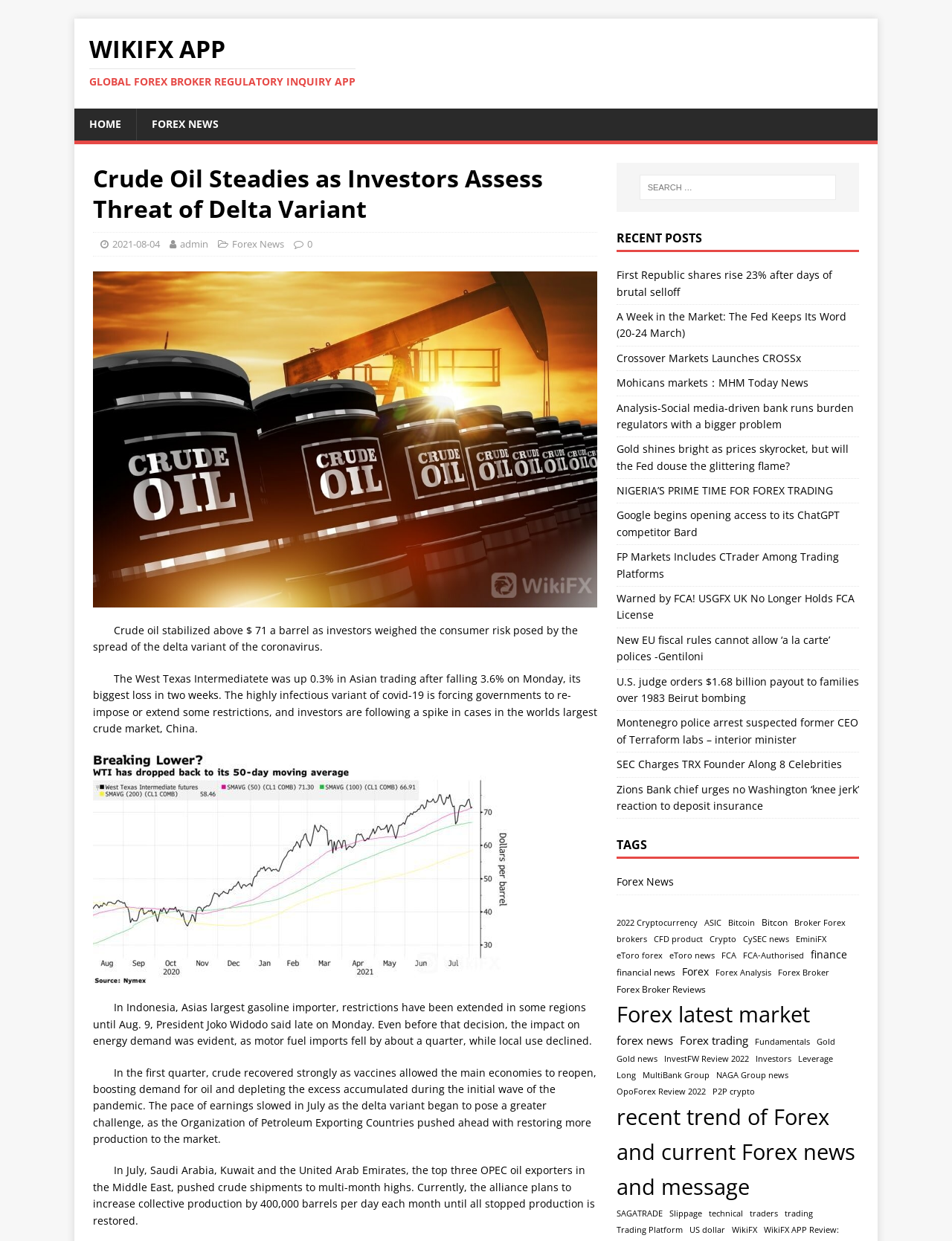Provide the bounding box coordinates for the UI element that is described by this text: "Forex News". The coordinates should be in the form of four float numbers between 0 and 1: [left, top, right, bottom].

[0.647, 0.704, 0.902, 0.721]